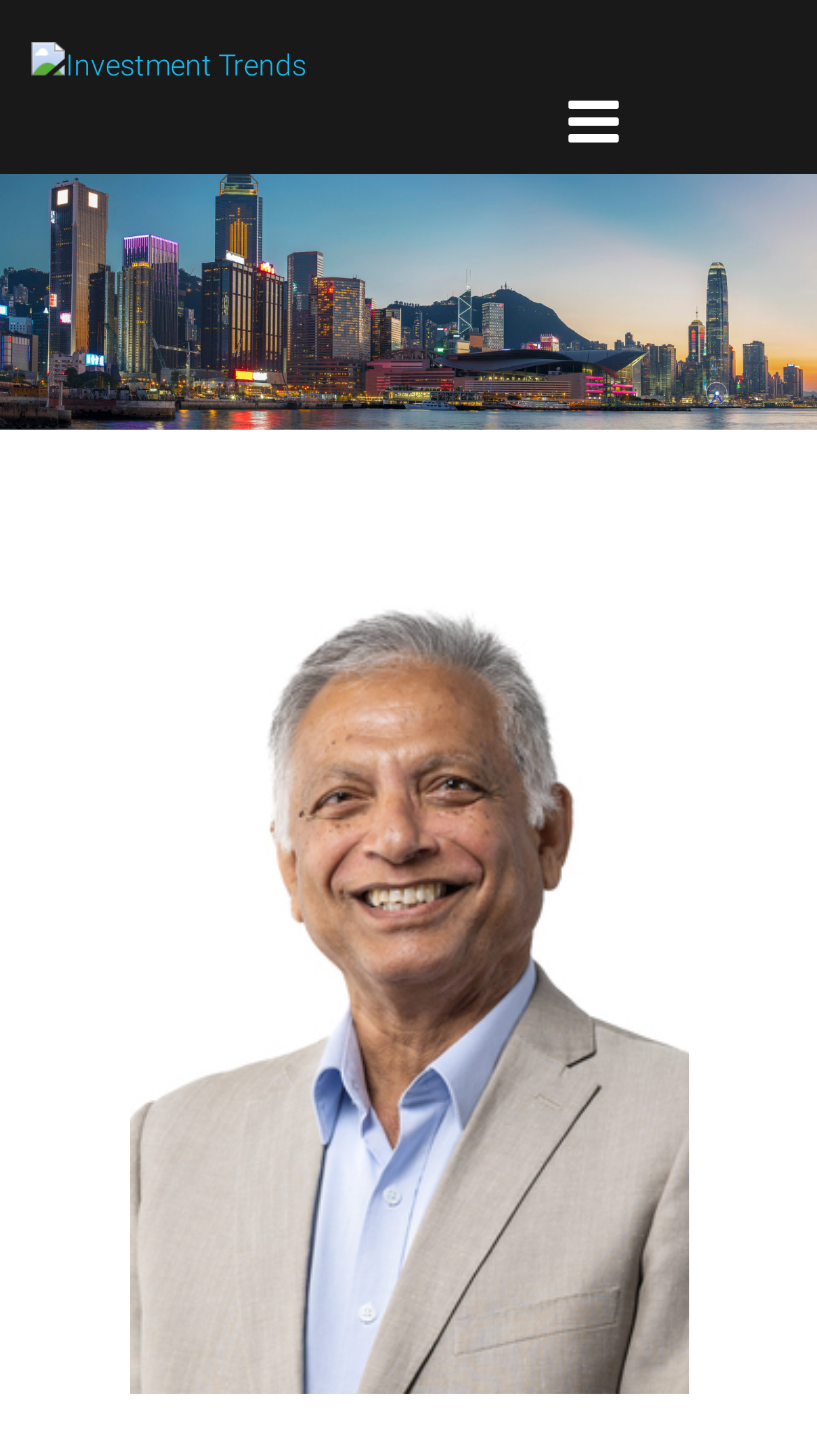Determine the main heading text of the webpage.

Dr Borhan Uddin